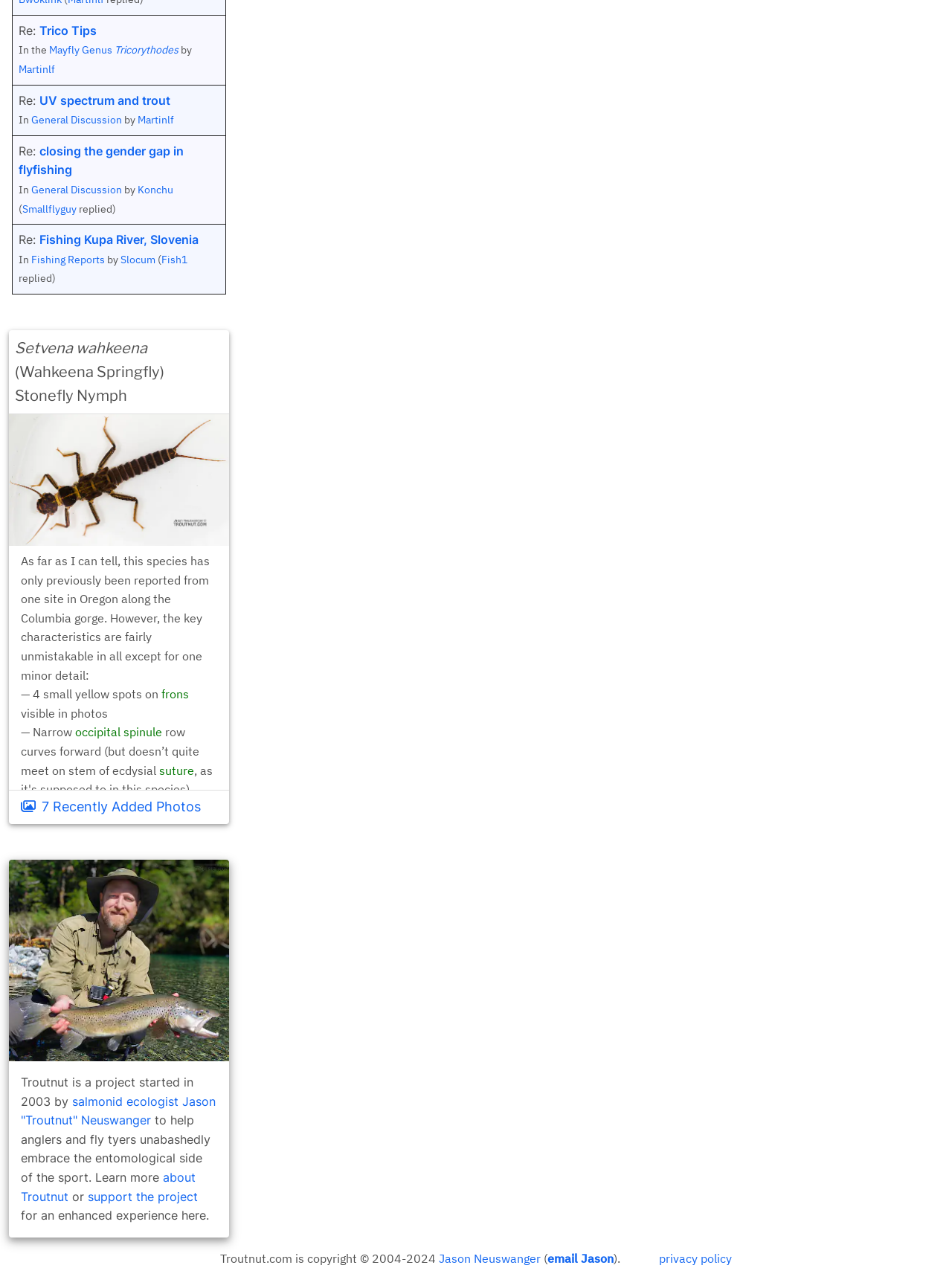What is the topic of the discussion on this webpage?
Answer with a single word or phrase by referring to the visual content.

Flyfishing